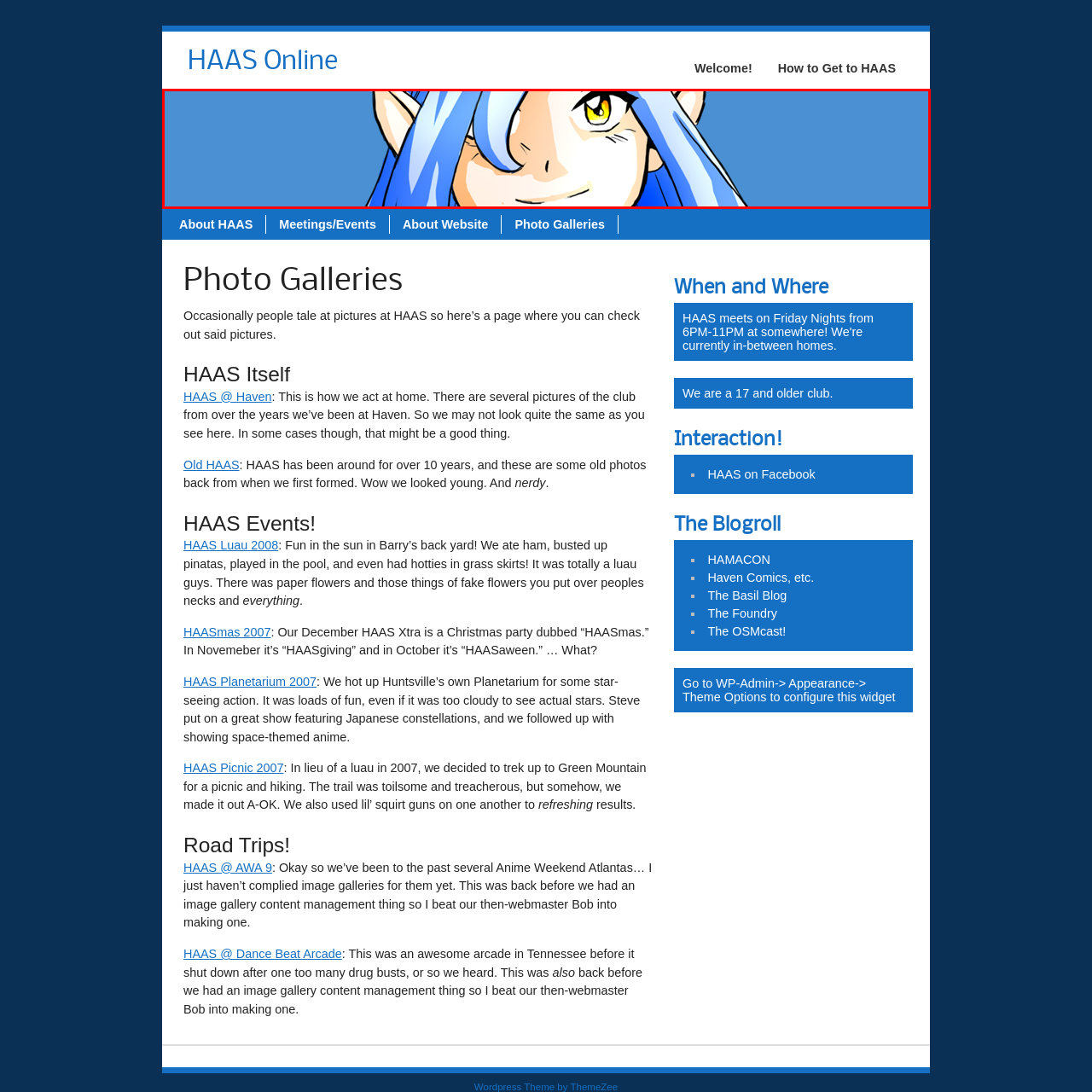View the section of the image outlined in red, What is the background color of the image? Provide your response in a single word or brief phrase.

Blue